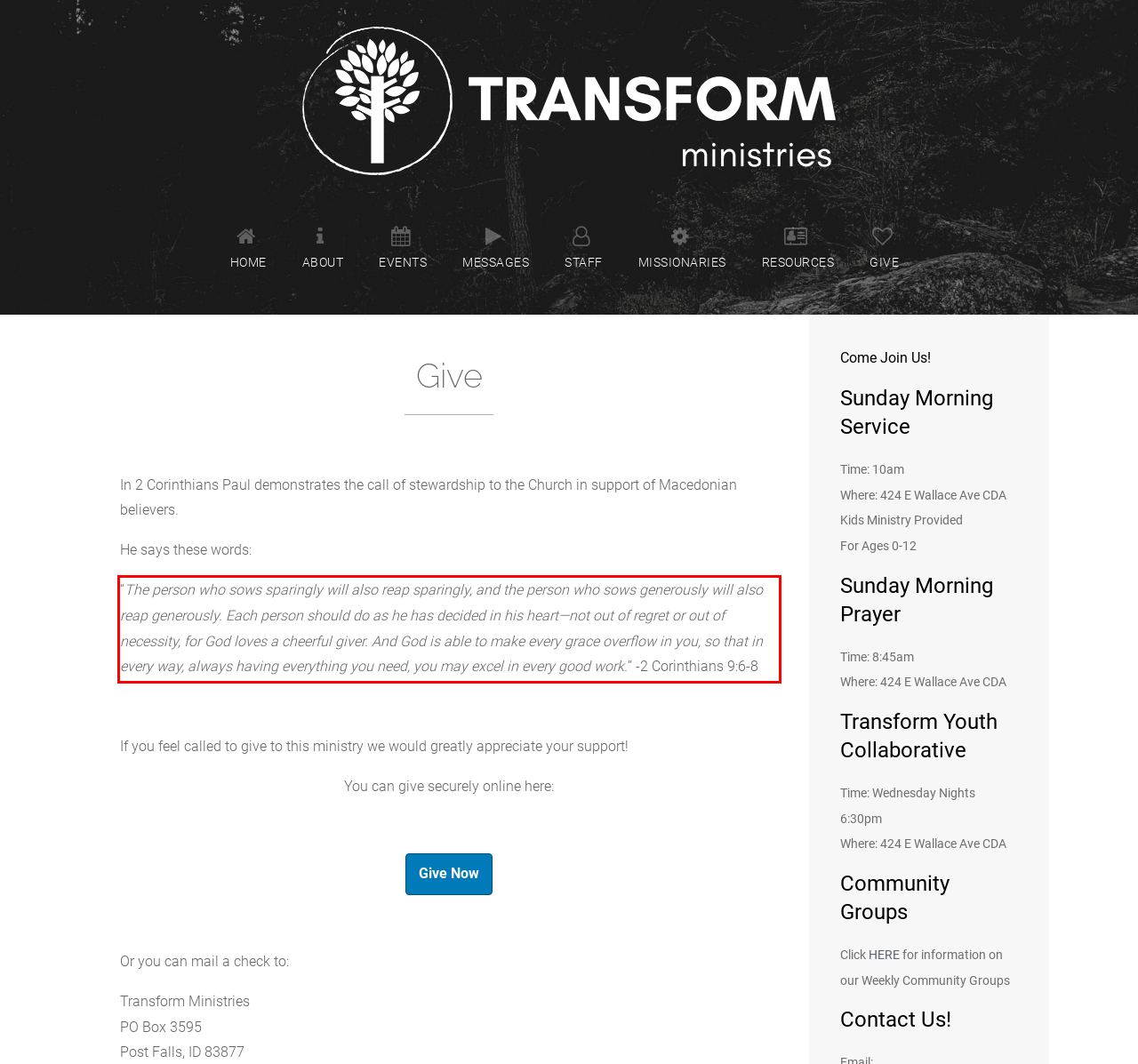Perform OCR on the text inside the red-bordered box in the provided screenshot and output the content.

“The person who sows sparingly will also reap sparingly, and the person who sows generously will also reap generously. Each person should do as he has decided in his heart—not out of regret or out of necessity, for God loves a cheerful giver. And God is able to make every grace overflow in you, so that in every way, always having everything you need, you may excel in every good work.” -2 Corinthians 9:6-8